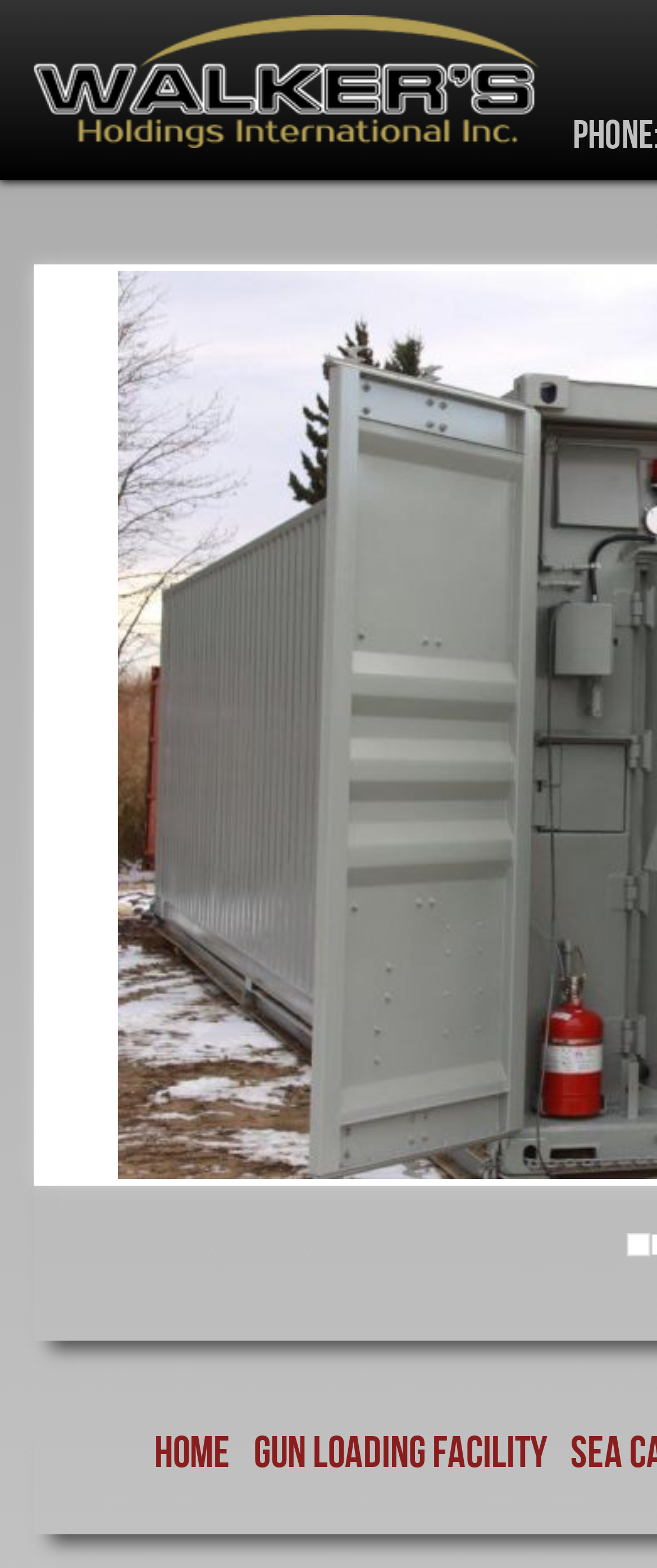Determine the bounding box for the UI element that matches this description: "parent_node: PHONE: 403-342-7286".

[0.051, 0.052, 0.821, 0.11]